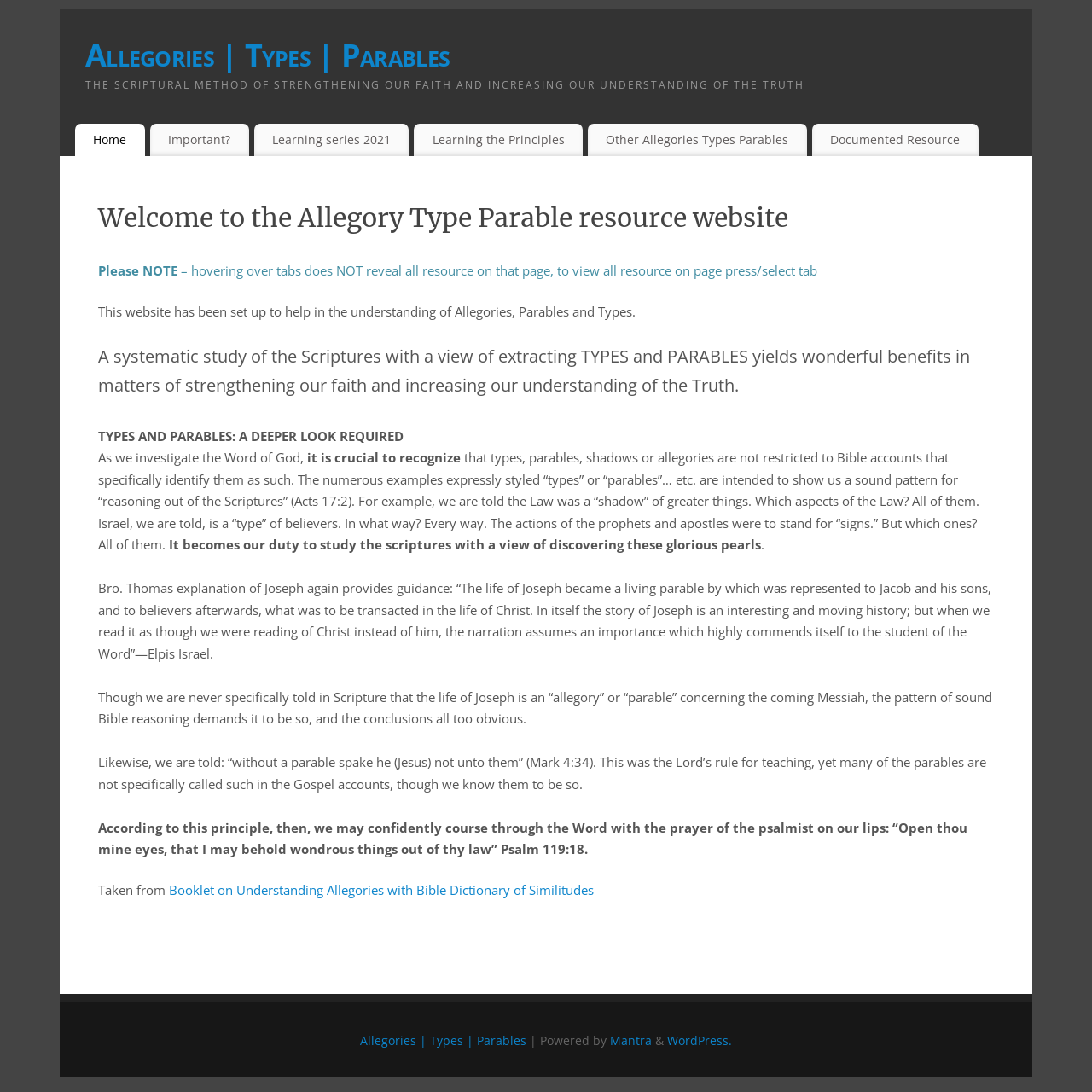Determine the bounding box coordinates of the region to click in order to accomplish the following instruction: "Click the MENU button". Provide the coordinates as four float numbers between 0 and 1, specifically [left, top, right, bottom].

None